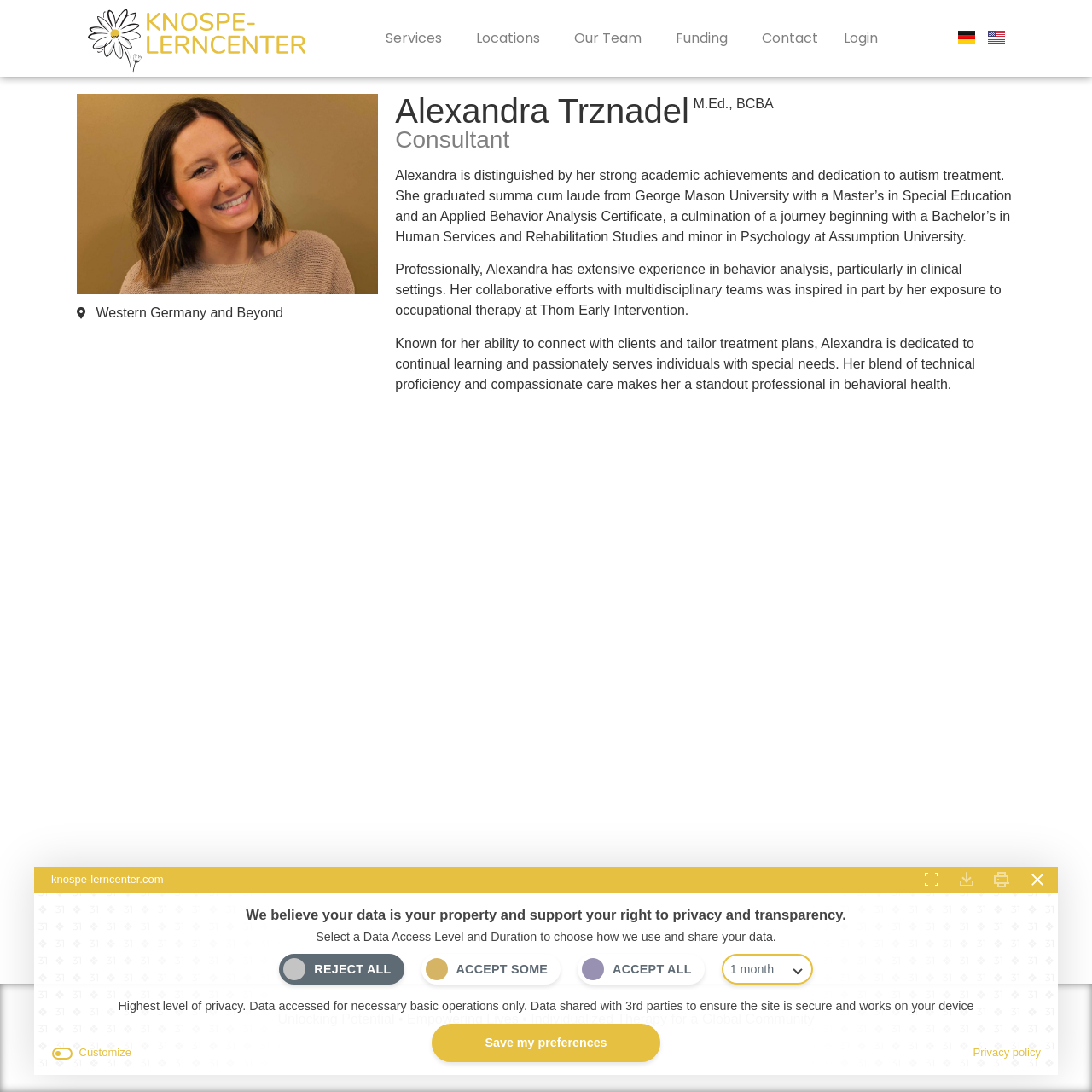What is the name of the organization?
Answer with a single word or short phrase according to what you see in the image.

Knospe-Lerncenter